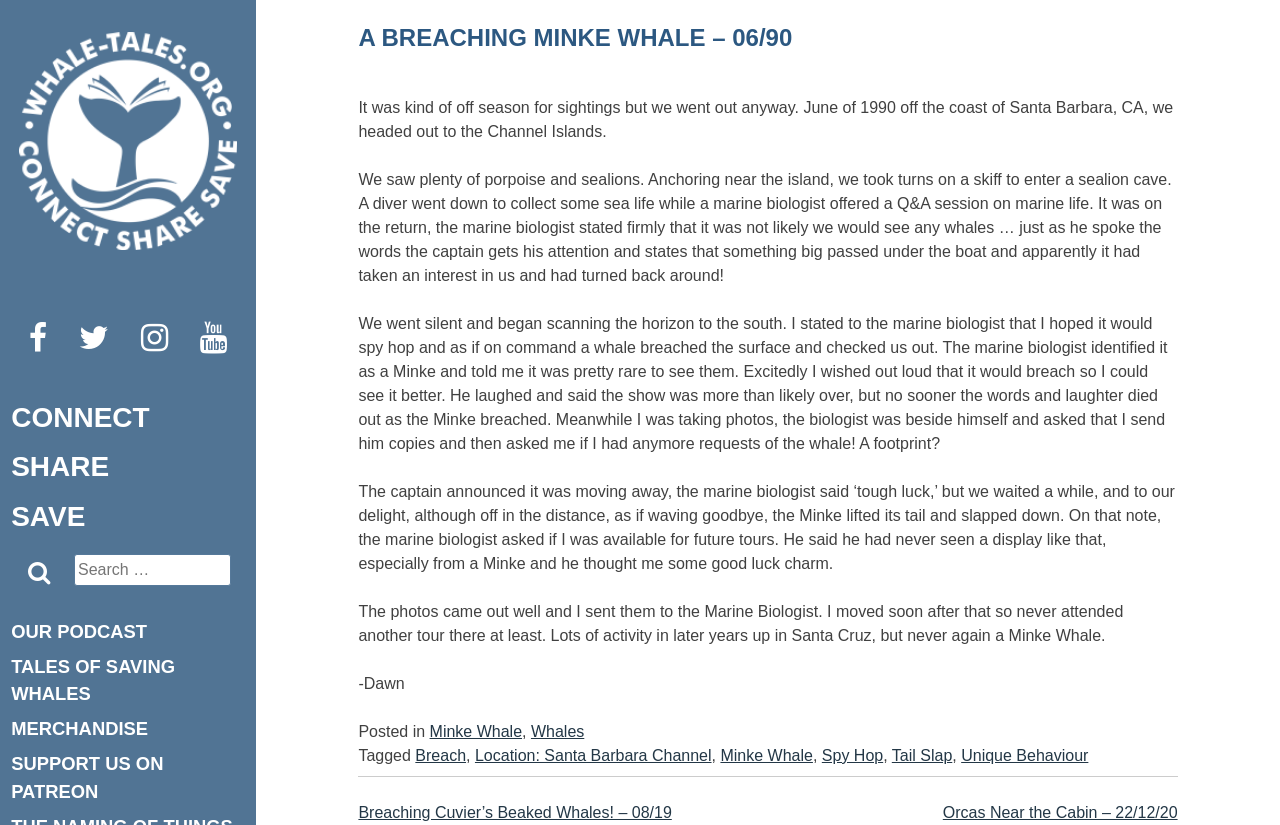Please identify the bounding box coordinates of the element that needs to be clicked to execute the following command: "Click on the 'OUR PODCAST' link". Provide the bounding box using four float numbers between 0 and 1, formatted as [left, top, right, bottom].

[0.009, 0.749, 0.115, 0.784]